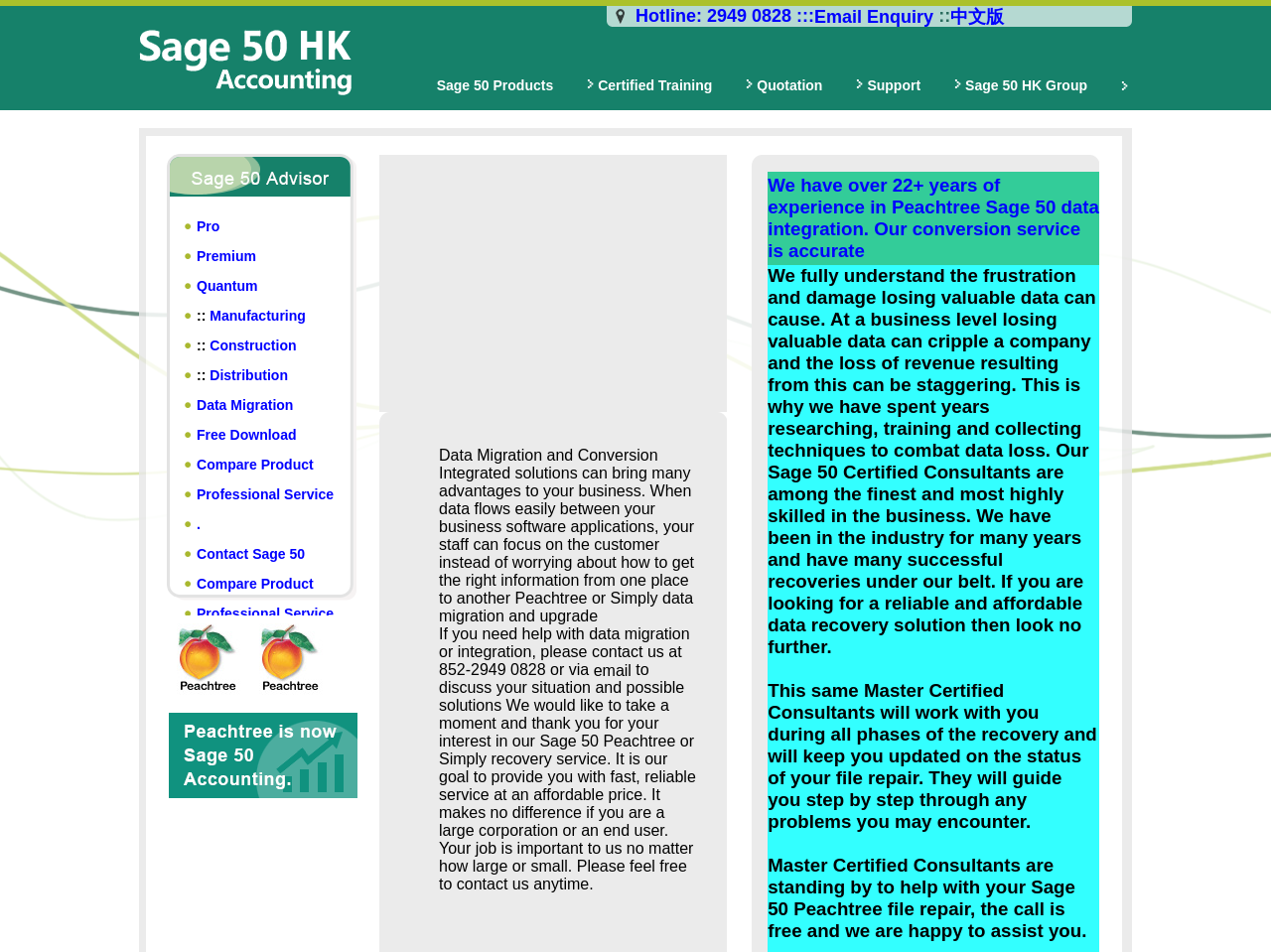Indicate the bounding box coordinates of the element that needs to be clicked to satisfy the following instruction: "Click Email Enquiry". The coordinates should be four float numbers between 0 and 1, i.e., [left, top, right, bottom].

[0.641, 0.007, 0.734, 0.028]